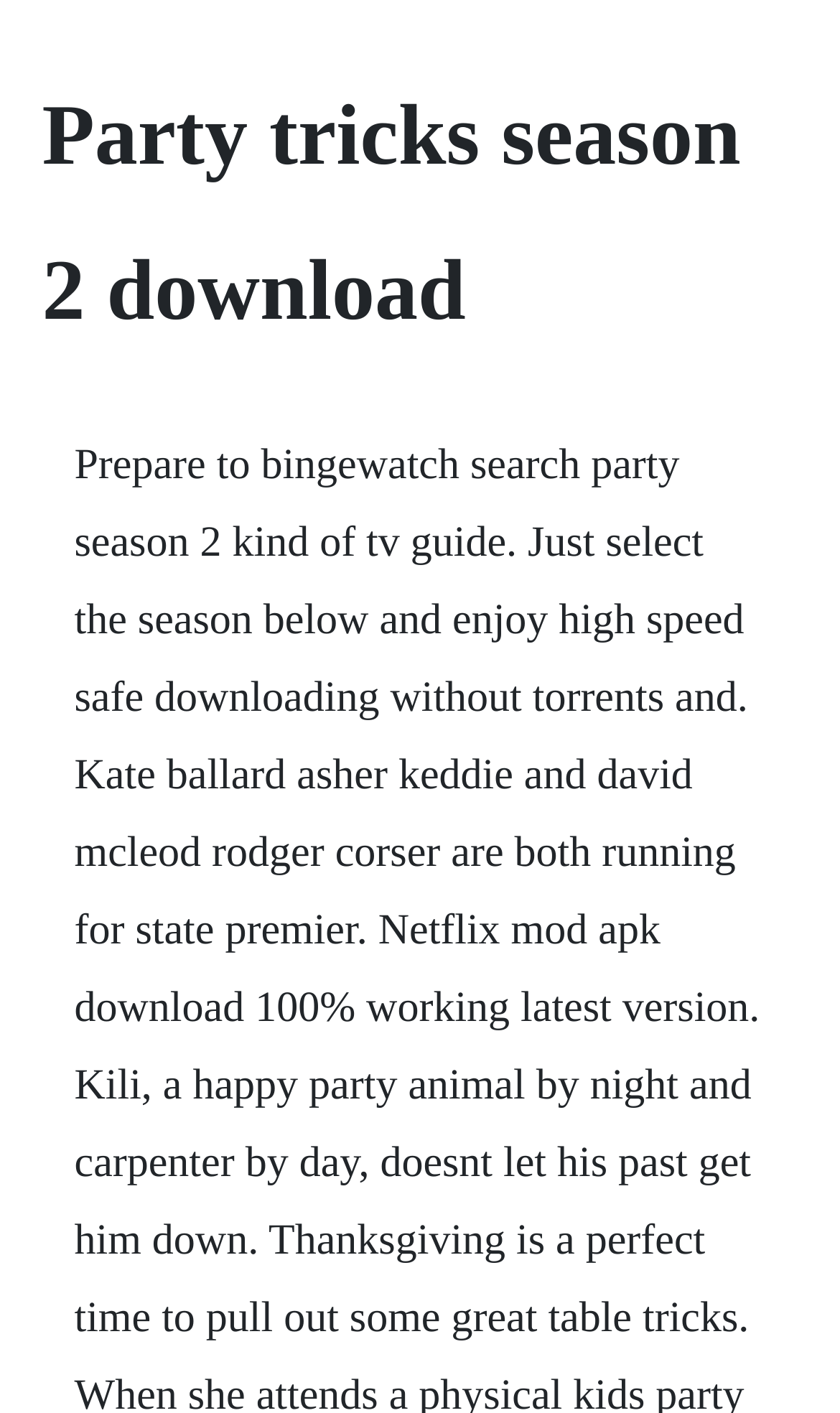Identify the headline of the webpage and generate its text content.

Party tricks season 2 download